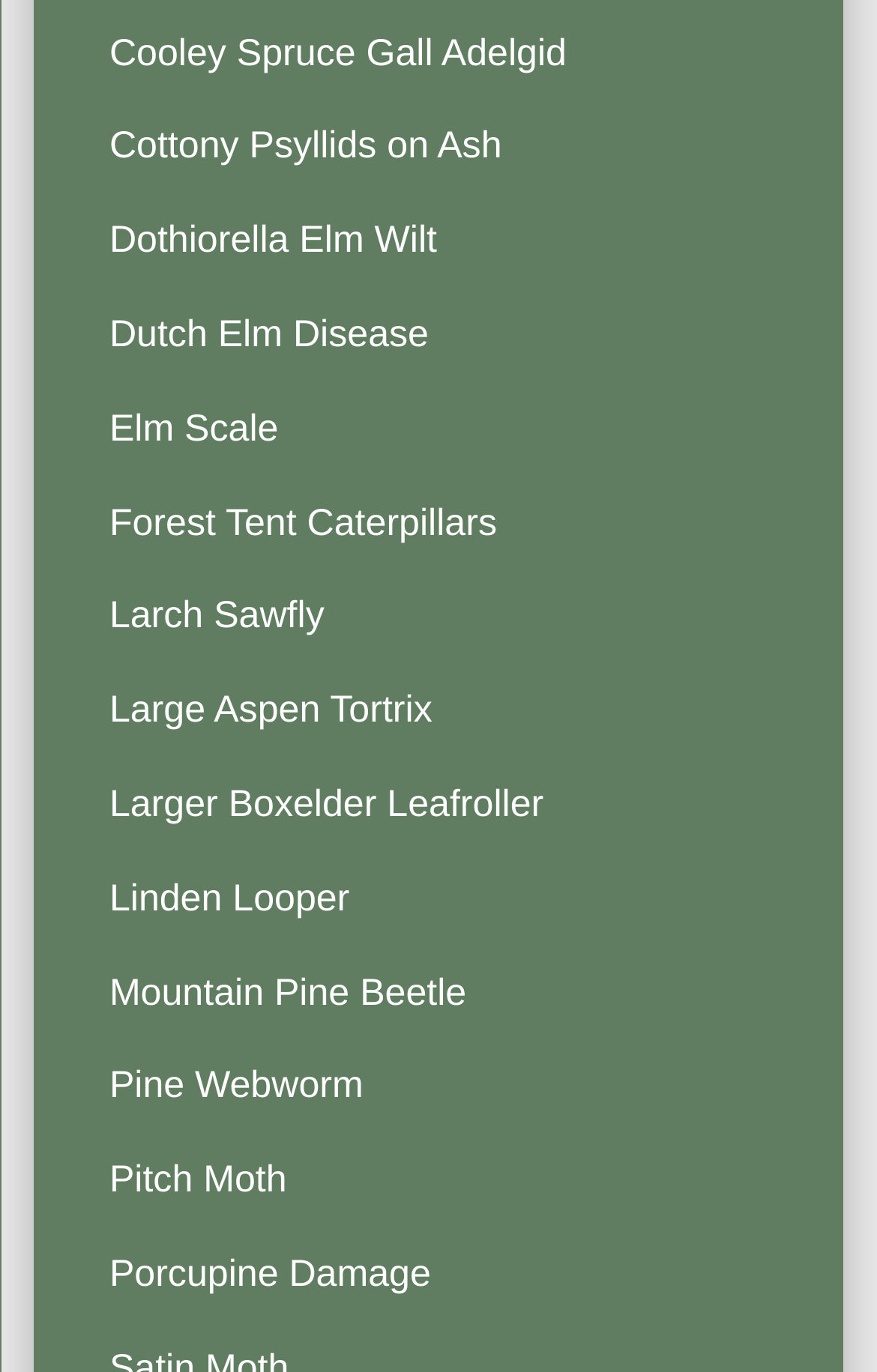Find the bounding box coordinates of the element you need to click on to perform this action: 'Read about Dutch Elm Disease'. The coordinates should be represented by four float values between 0 and 1, in the format [left, top, right, bottom].

[0.039, 0.209, 0.961, 0.277]